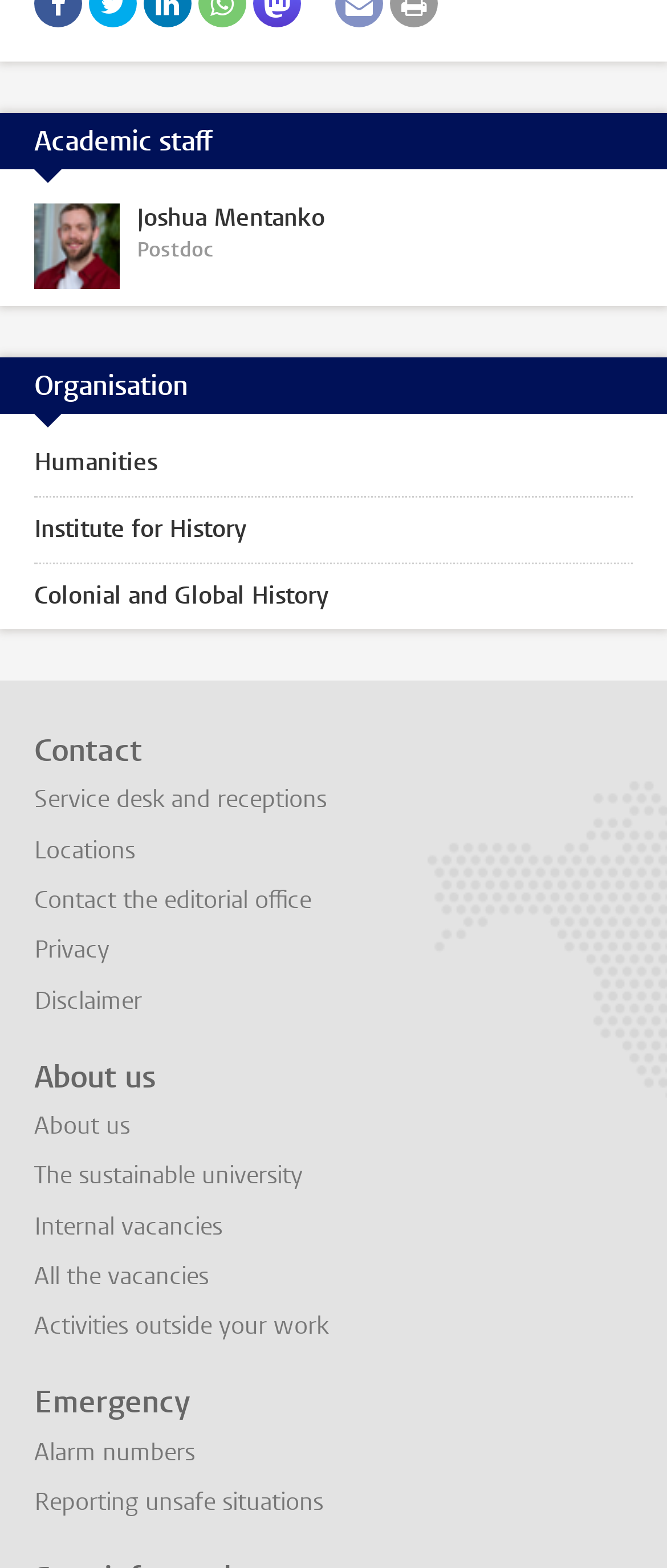How many links are under 'Contact'?
Identify the answer in the screenshot and reply with a single word or phrase.

4